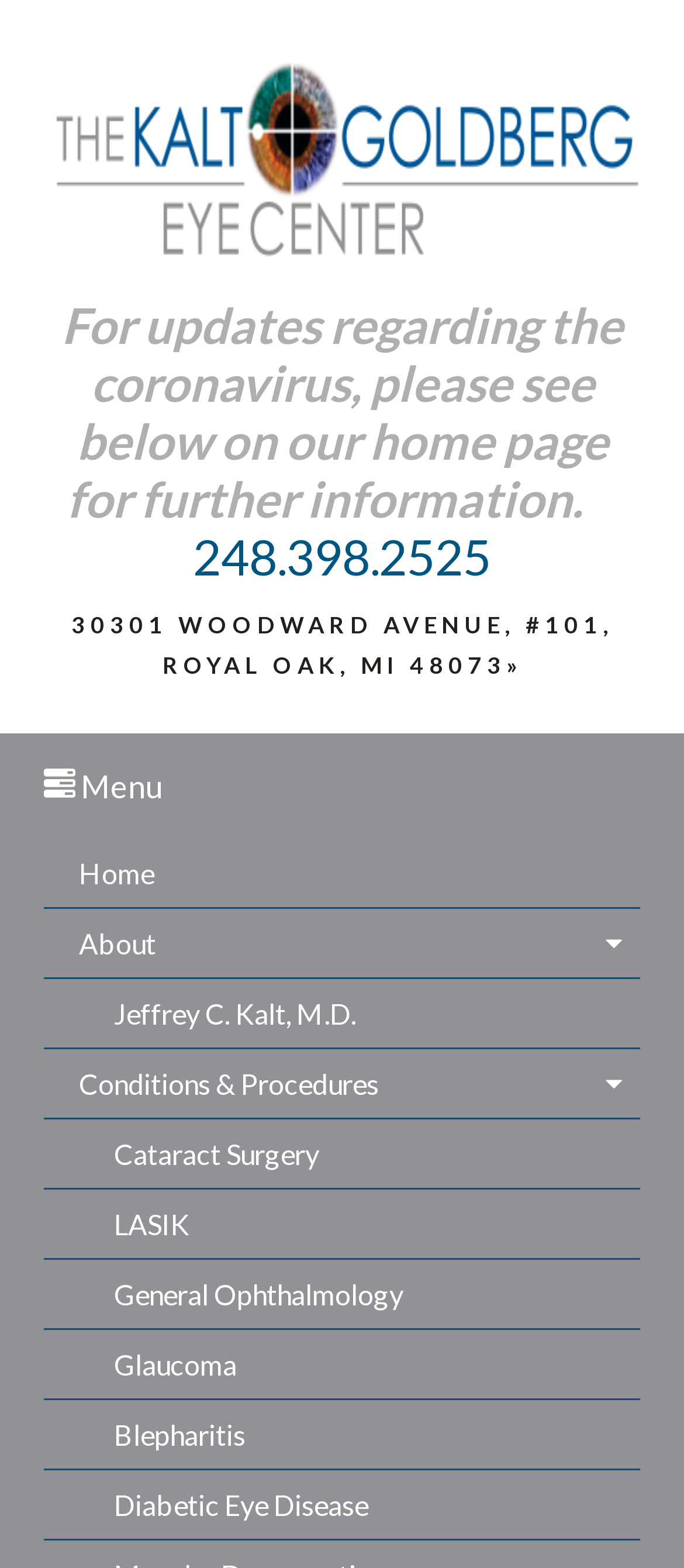What is the name of the doctor mentioned on the page?
Using the visual information, answer the question in a single word or phrase.

Jeffrey C. Kalt, M.D.